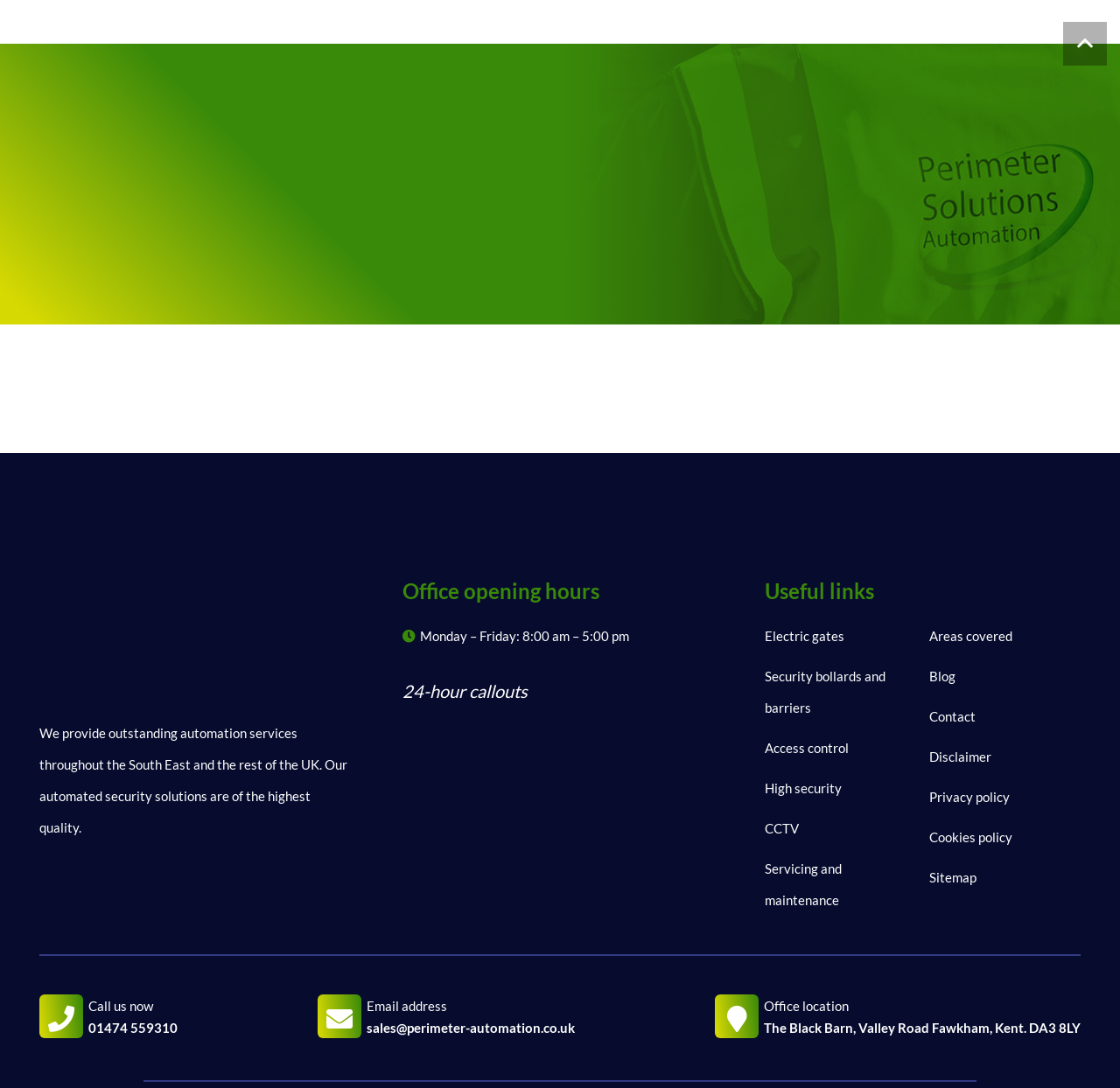Can you find the bounding box coordinates for the UI element given this description: "discectomy"? Provide the coordinates as four float numbers between 0 and 1: [left, top, right, bottom].

None